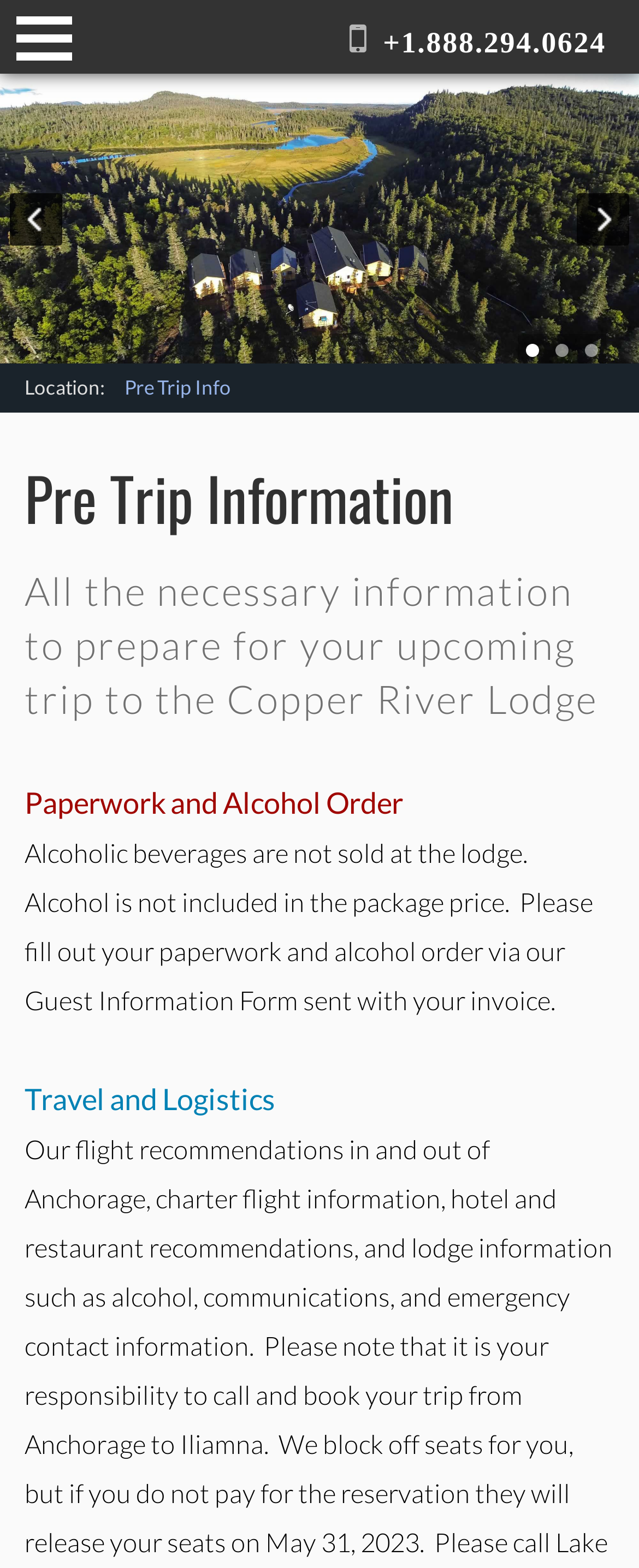What type of information is provided in the Pre Trip Information section?
Look at the screenshot and respond with one word or a short phrase.

Necessary information to prepare for the trip